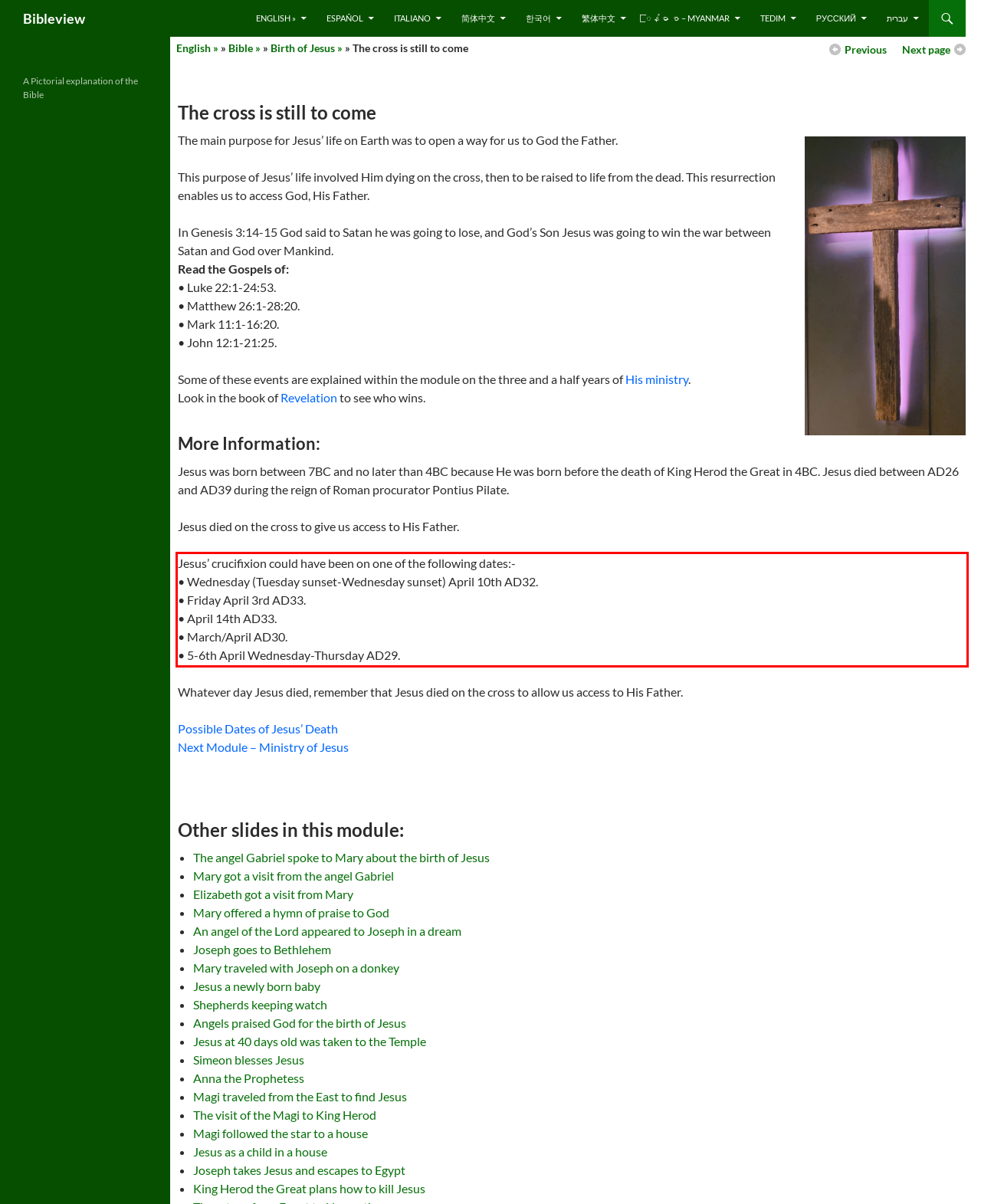Given a screenshot of a webpage containing a red bounding box, perform OCR on the text within this red bounding box and provide the text content.

Jesus’ crucifixion could have been on one of the following dates:- • Wednesday (Tuesday sunset-Wednesday sunset) April 10th AD32. • Friday April 3rd AD33. • April 14th AD33. • March/April AD30. • 5-6th April Wednesday-Thursday AD29.